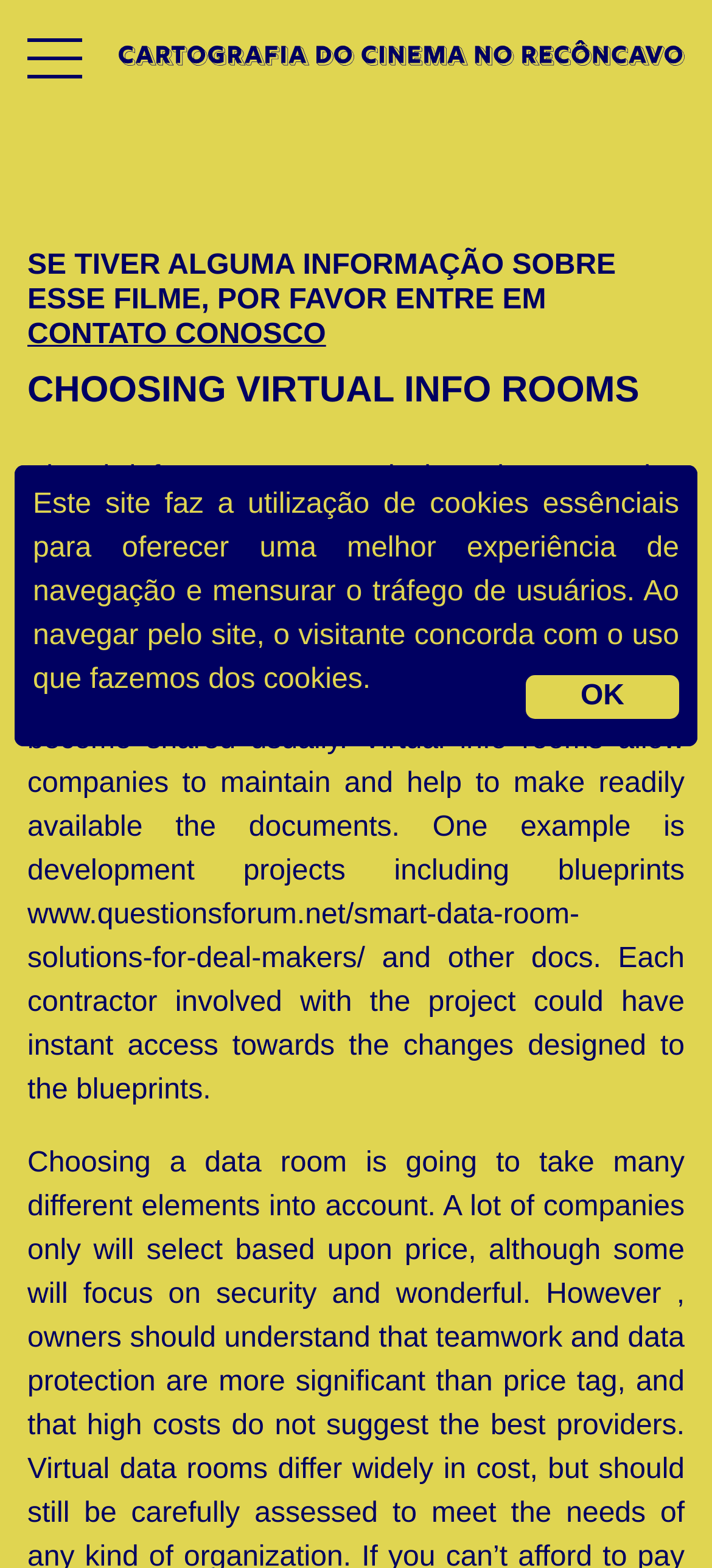Locate the bounding box of the user interface element based on this description: "Fontes de Pesquisa".

[0.064, 0.288, 0.476, 0.307]